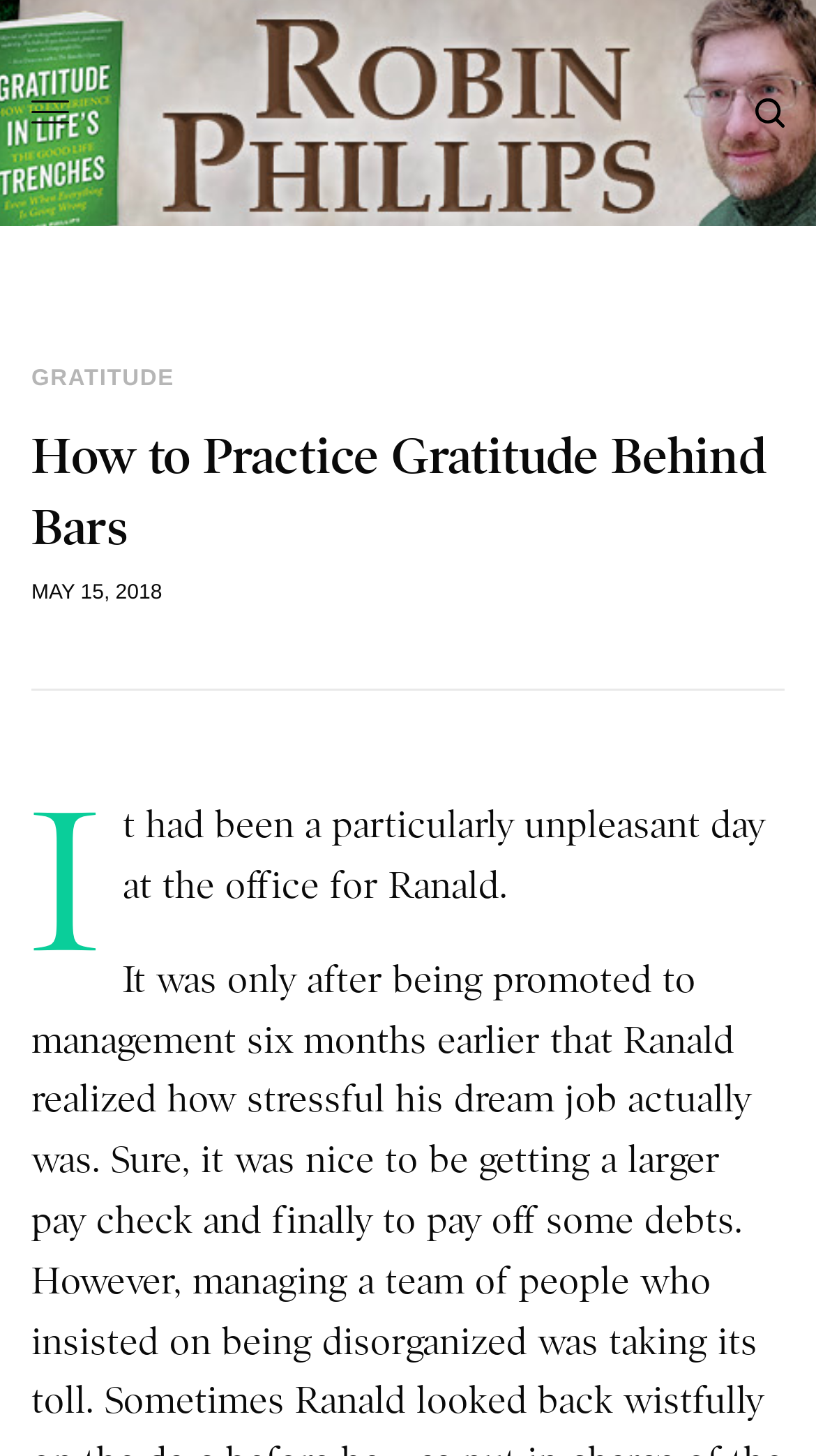Please analyze the image and give a detailed answer to the question:
What is the main topic of the article?

The main topic of the article can be inferred from the link element with the text 'GRATITUDE' which is located at the top of the webpage, and also from the header section which mentions 'How to Practice Gratitude Behind Bars'.